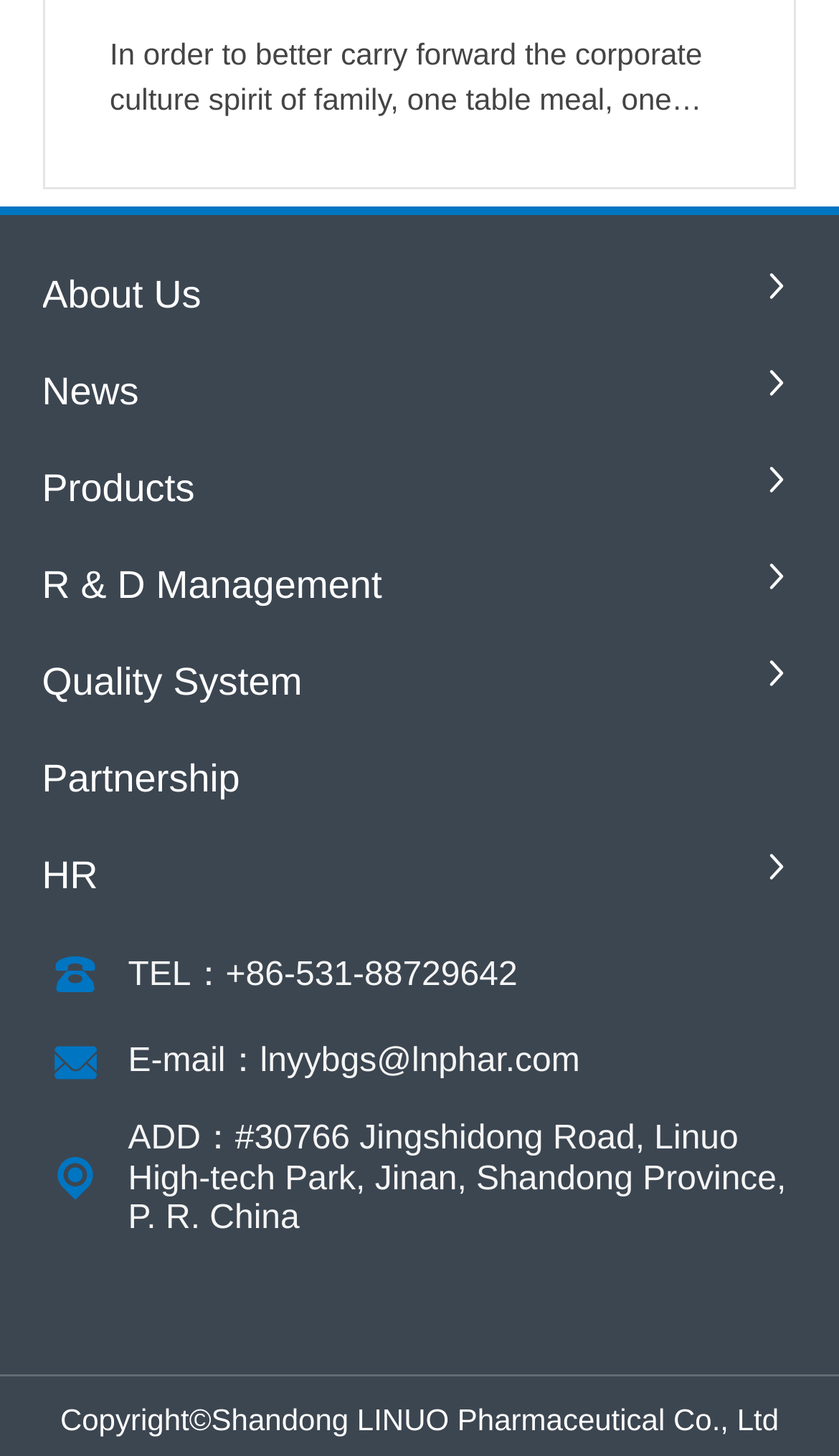Identify the bounding box coordinates for the element you need to click to achieve the following task: "Click About Us". The coordinates must be four float values ranging from 0 to 1, formatted as [left, top, right, bottom].

[0.05, 0.182, 0.24, 0.226]